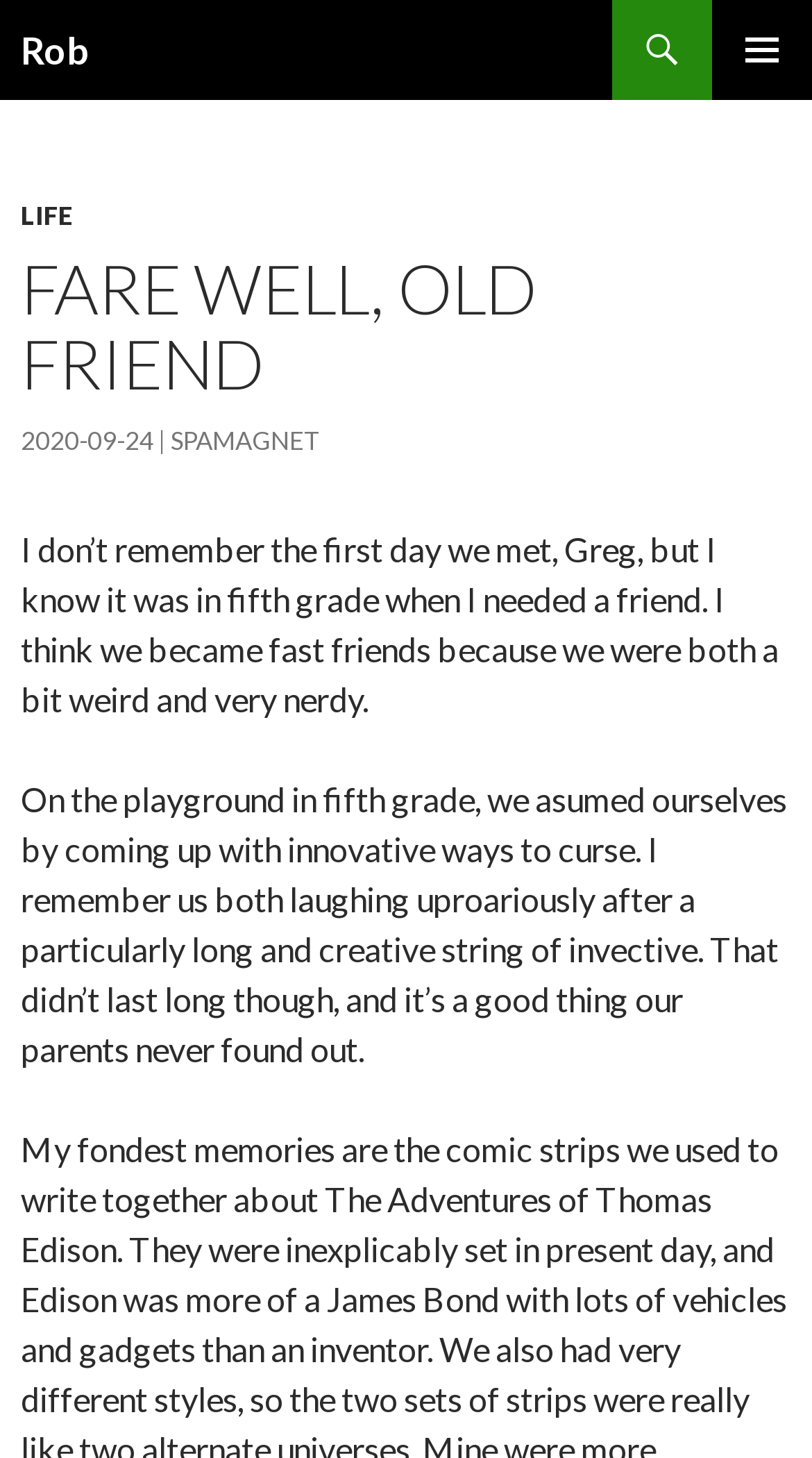Please give a succinct answer to the question in one word or phrase:
What is the name mentioned in the article besides the author?

Greg